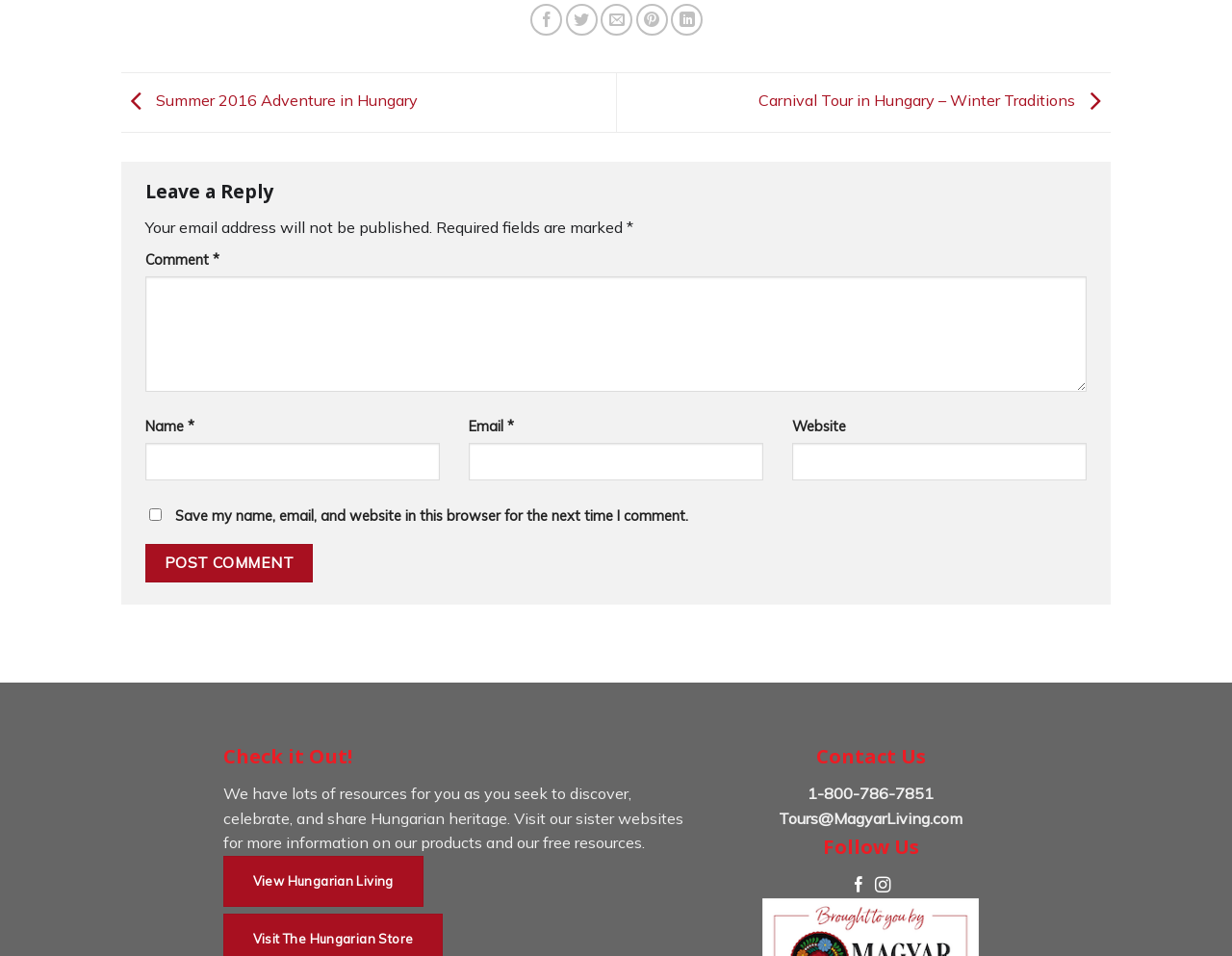Based on the image, provide a detailed and complete answer to the question: 
What social media platforms can users follow the website on?

The 'Follow Us' section contains links to 'Follow on Facebook' and 'Follow on Instagram', which suggests that users can follow the website on these two social media platforms.